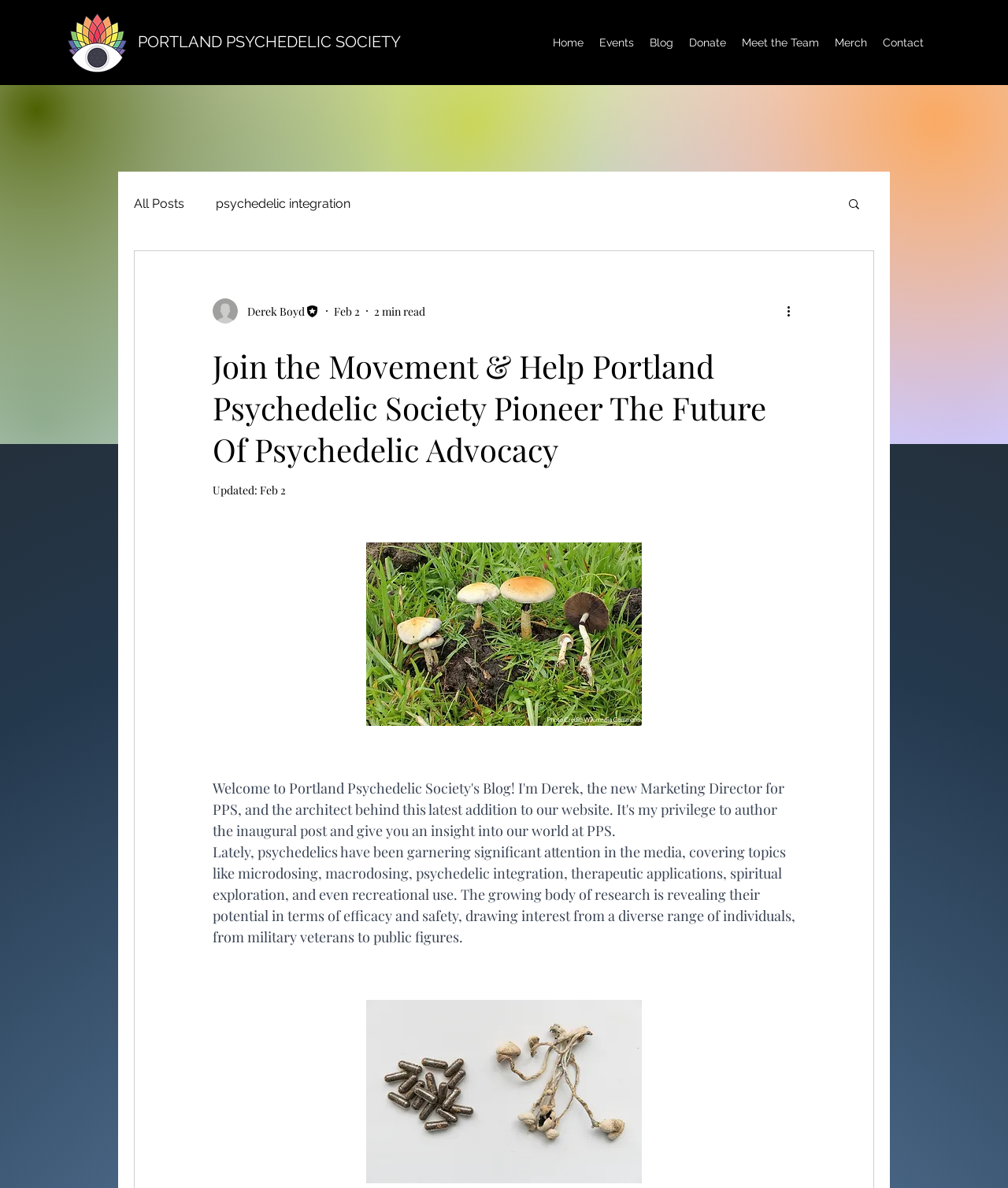Determine the bounding box coordinates of the element's region needed to click to follow the instruction: "View the 'Meet the Team' page". Provide these coordinates as four float numbers between 0 and 1, formatted as [left, top, right, bottom].

[0.728, 0.026, 0.82, 0.046]